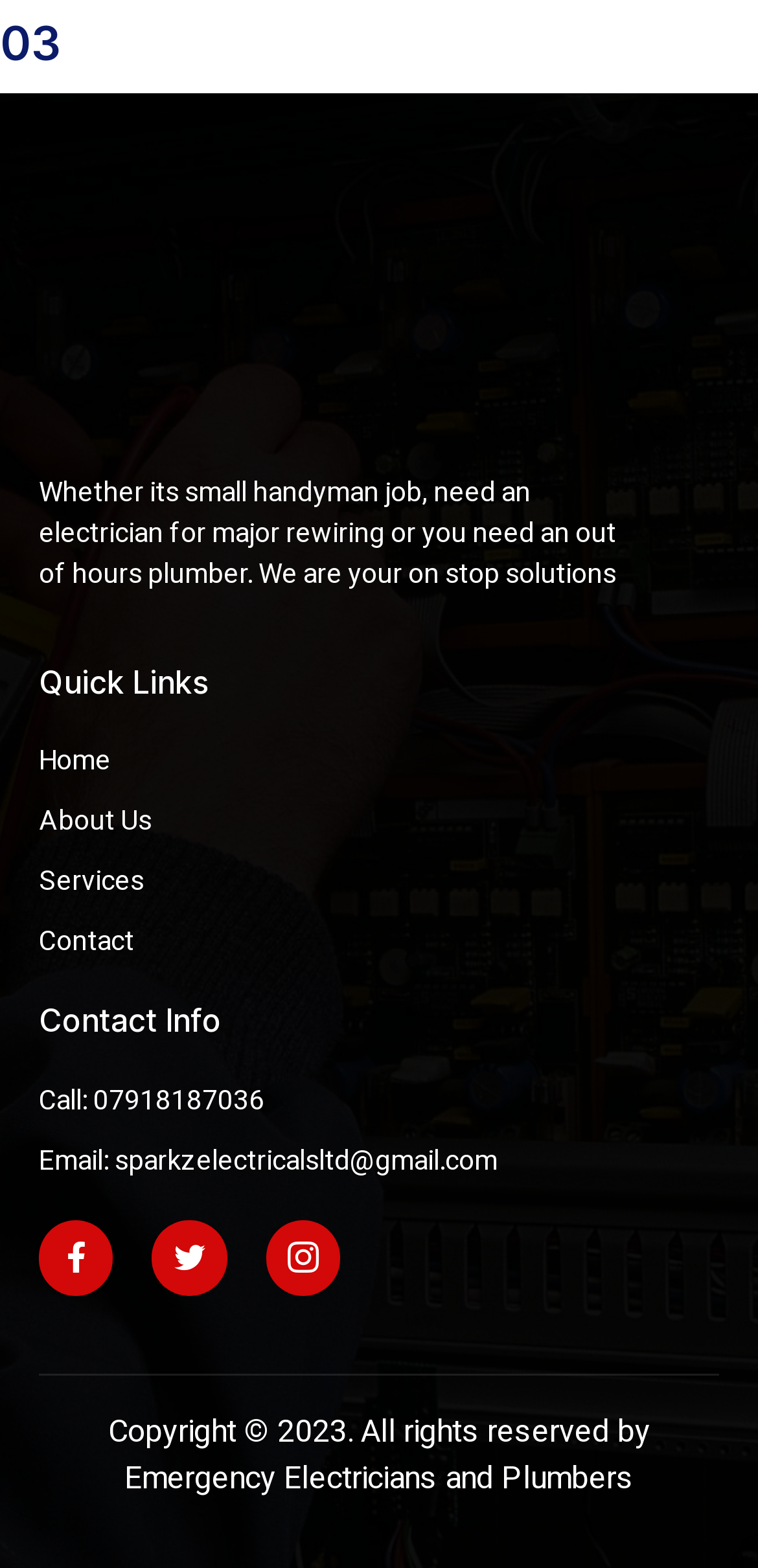Determine the bounding box coordinates of the UI element described by: "About Us".

[0.051, 0.511, 0.949, 0.537]